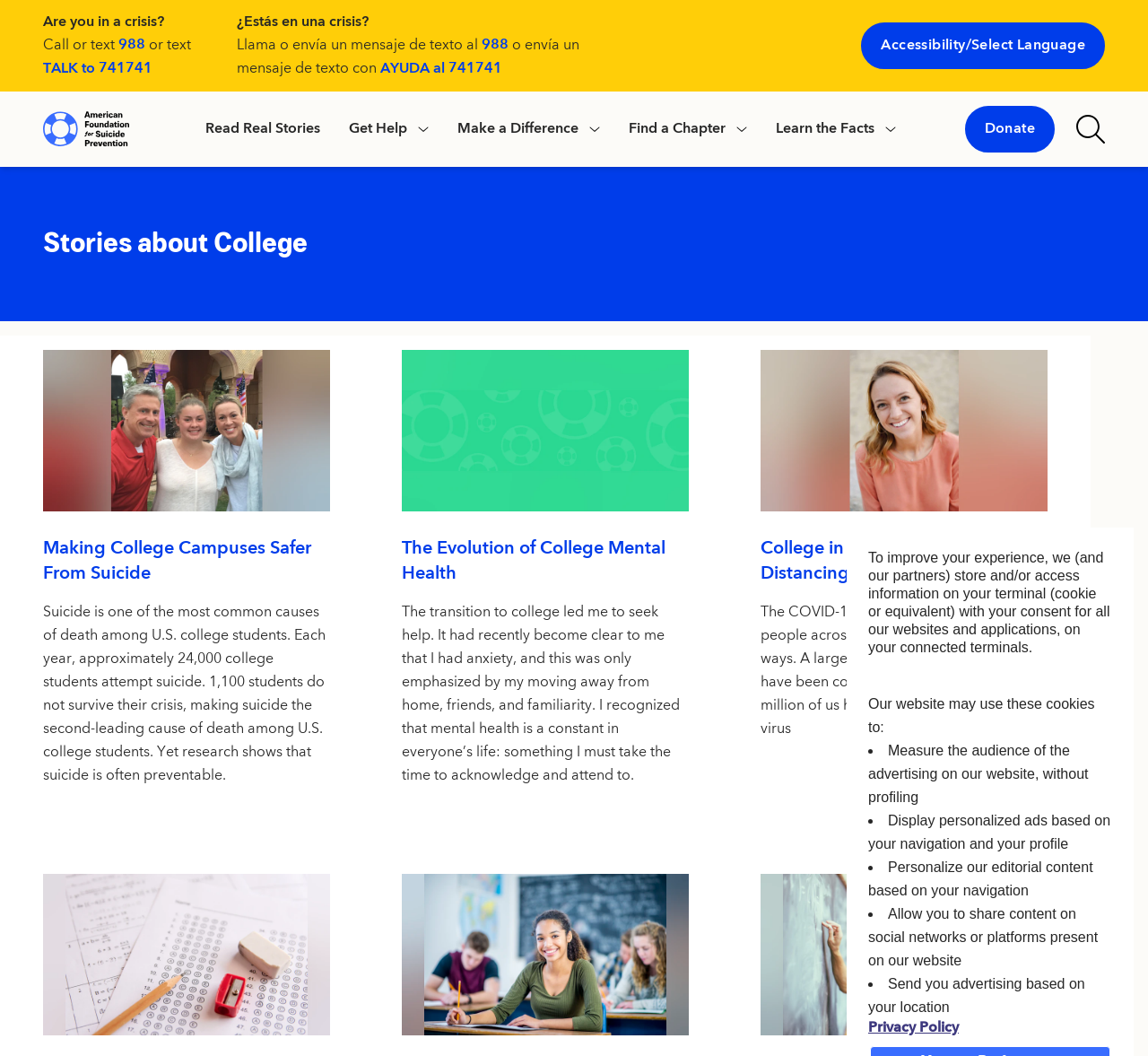What is the purpose of the 'Get Help' button?
Respond to the question with a single word or phrase according to the image.

To get help